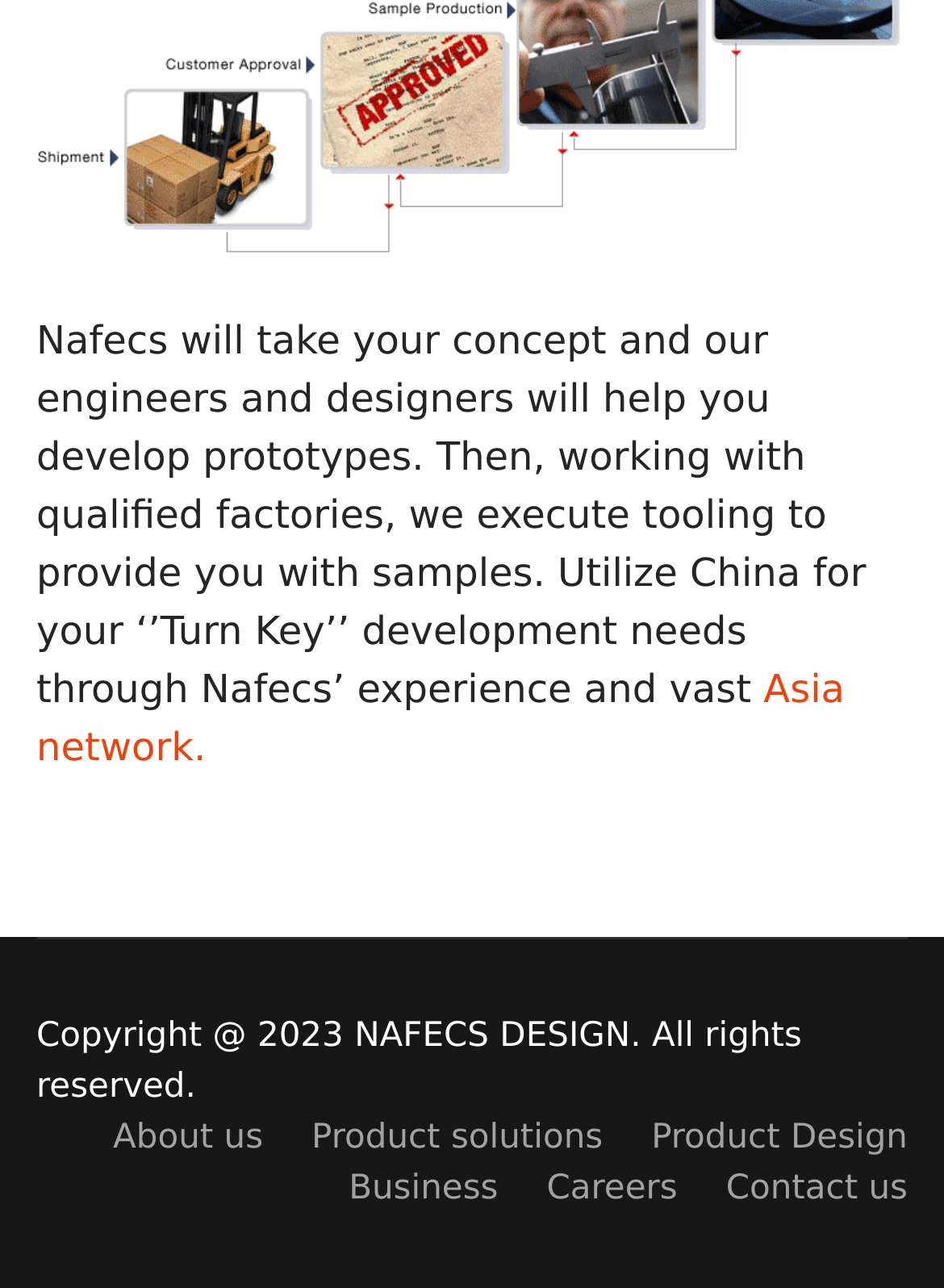Please give a one-word or short phrase response to the following question: 
How many links are available in the footer section?

6